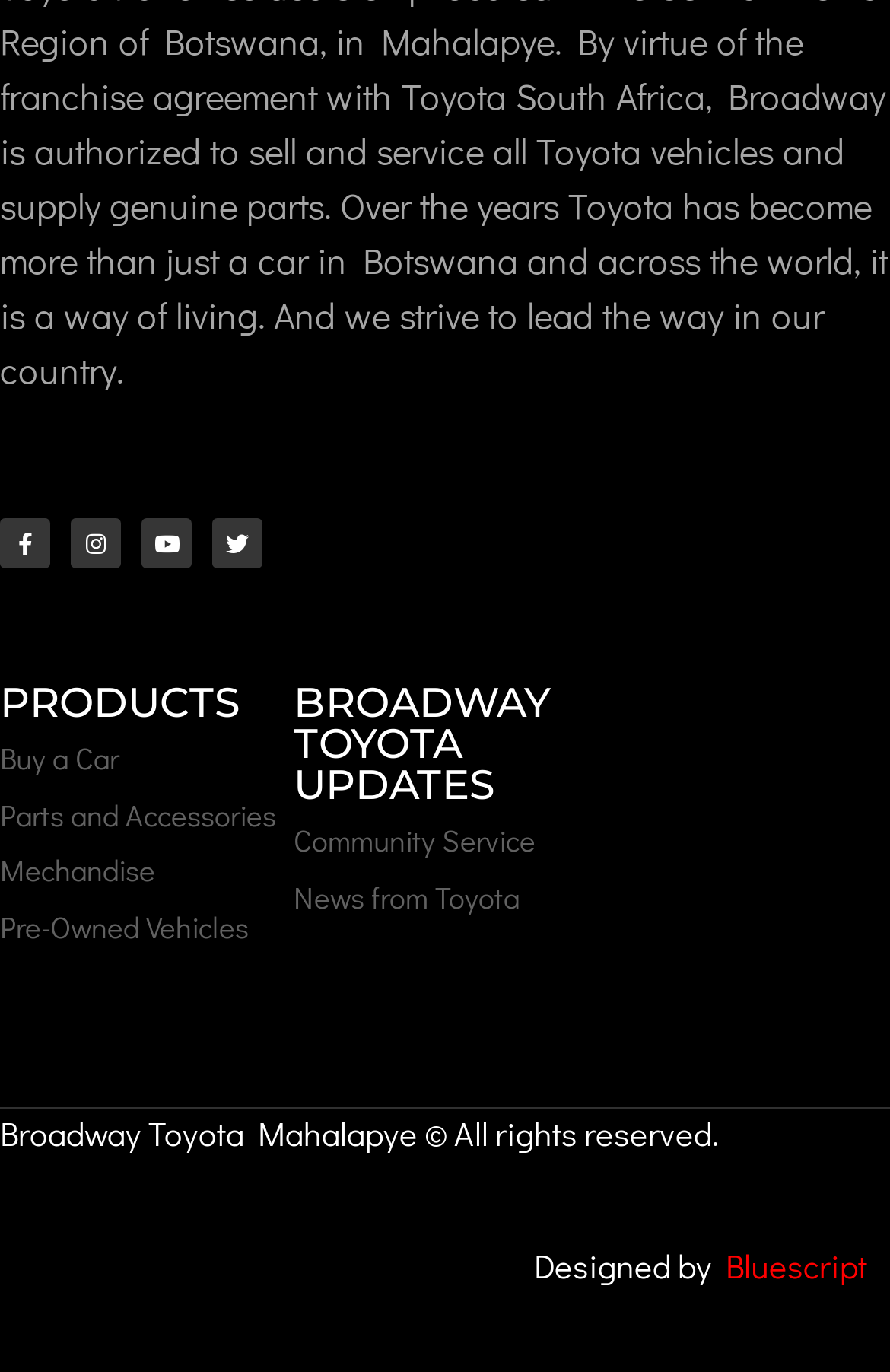Answer the following in one word or a short phrase: 
What is the second product category?

Parts and Accessories